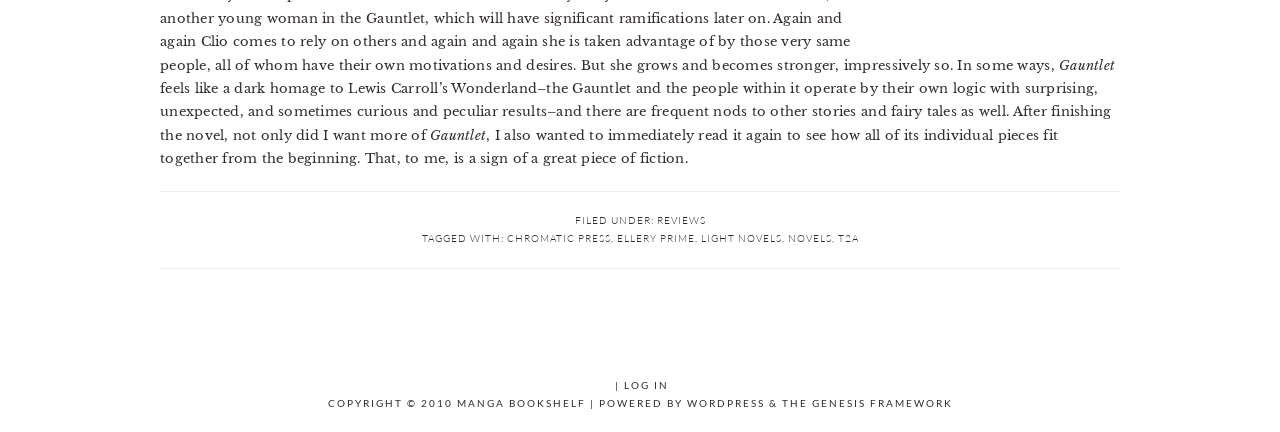What is the action of the reviewer after finishing the novel?
Based on the image, give a concise answer in the form of a single word or short phrase.

Want to read it again